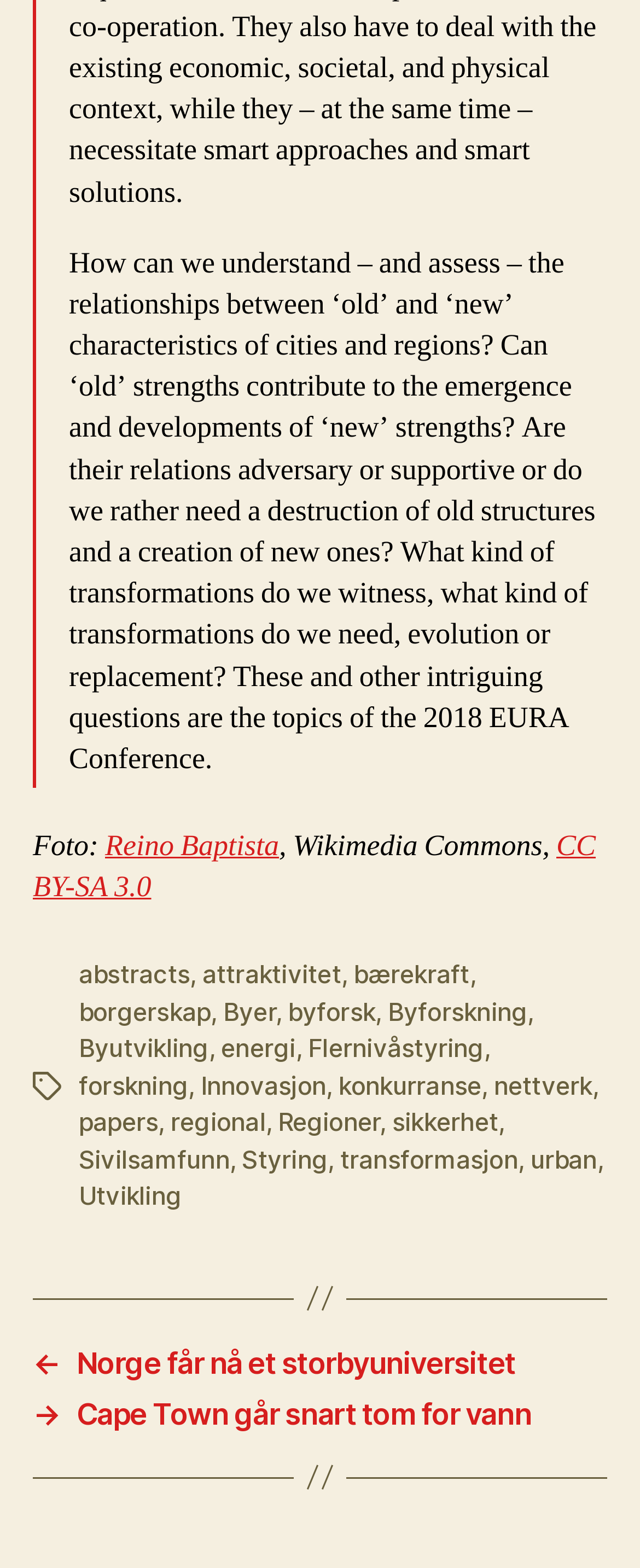Please indicate the bounding box coordinates for the clickable area to complete the following task: "View the abstracts". The coordinates should be specified as four float numbers between 0 and 1, i.e., [left, top, right, bottom].

[0.123, 0.611, 0.297, 0.631]